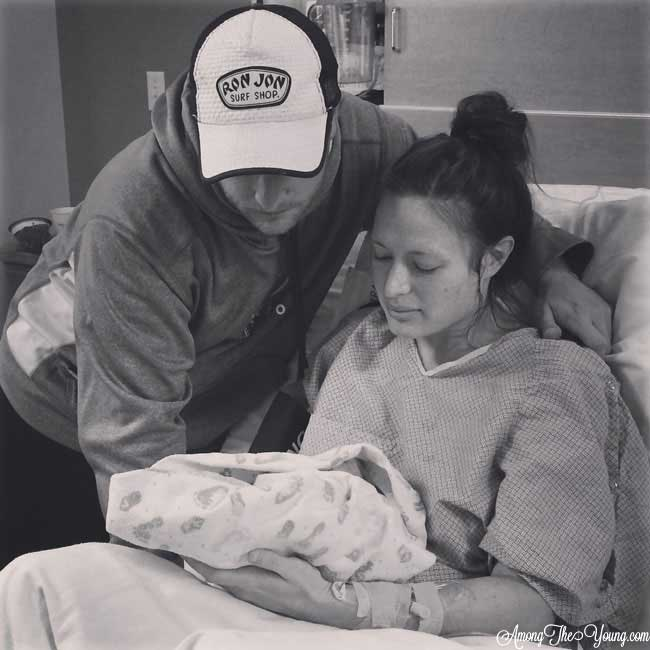What is the father's hand placed on?
Kindly offer a detailed explanation using the data available in the image.

The father is leaning in close to the mother, and his hand is placed gently on her shoulder, showing his emotional support and closeness to her in this intimate moment.